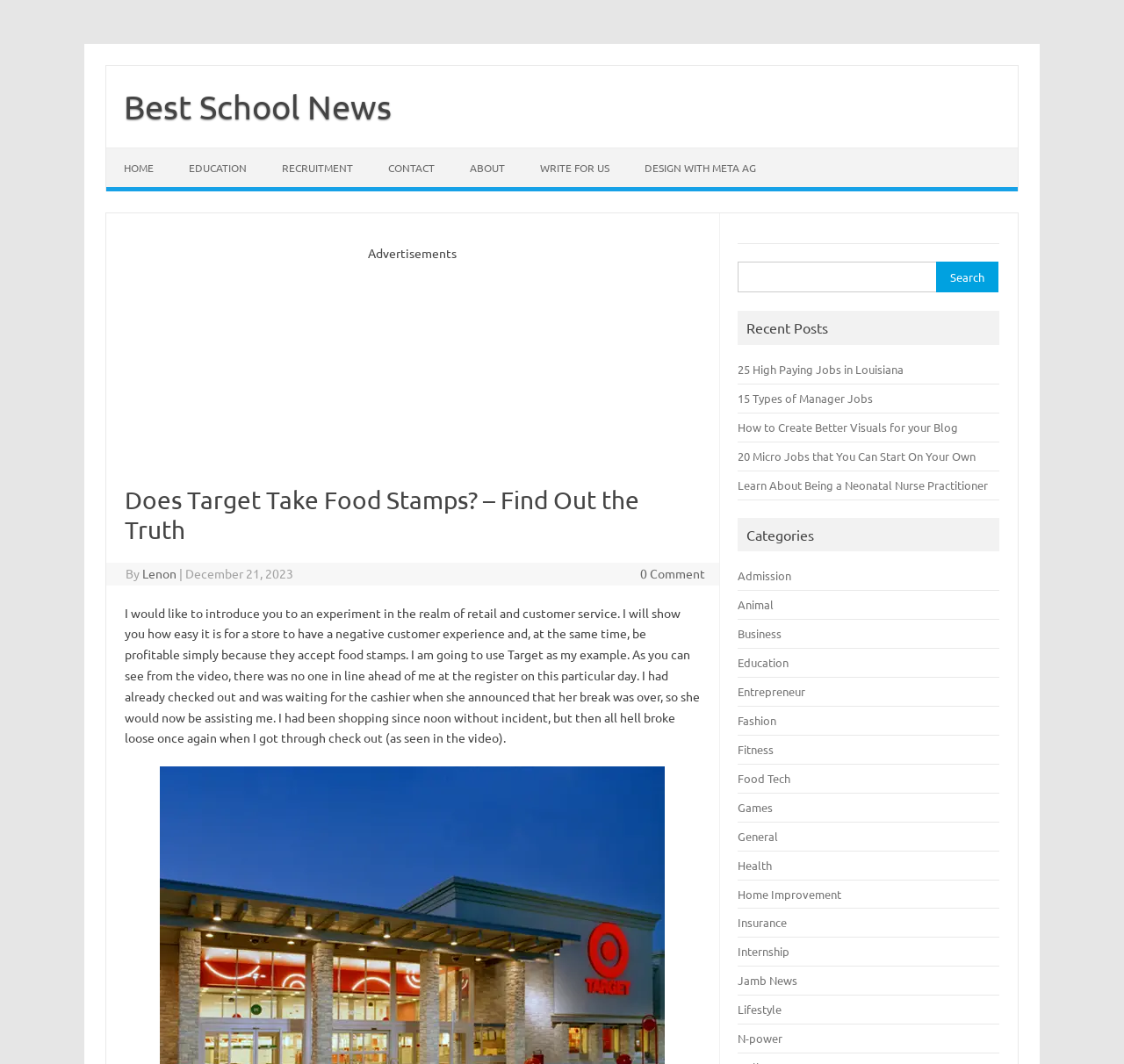What is the topic of the article?
Please answer the question with a detailed and comprehensive explanation.

I determined the answer by reading the heading of the article which is 'Does Target Take Food Stamps? – Find Out the Truth' and the subsequent text which discusses the experiment of using food stamps at Target.